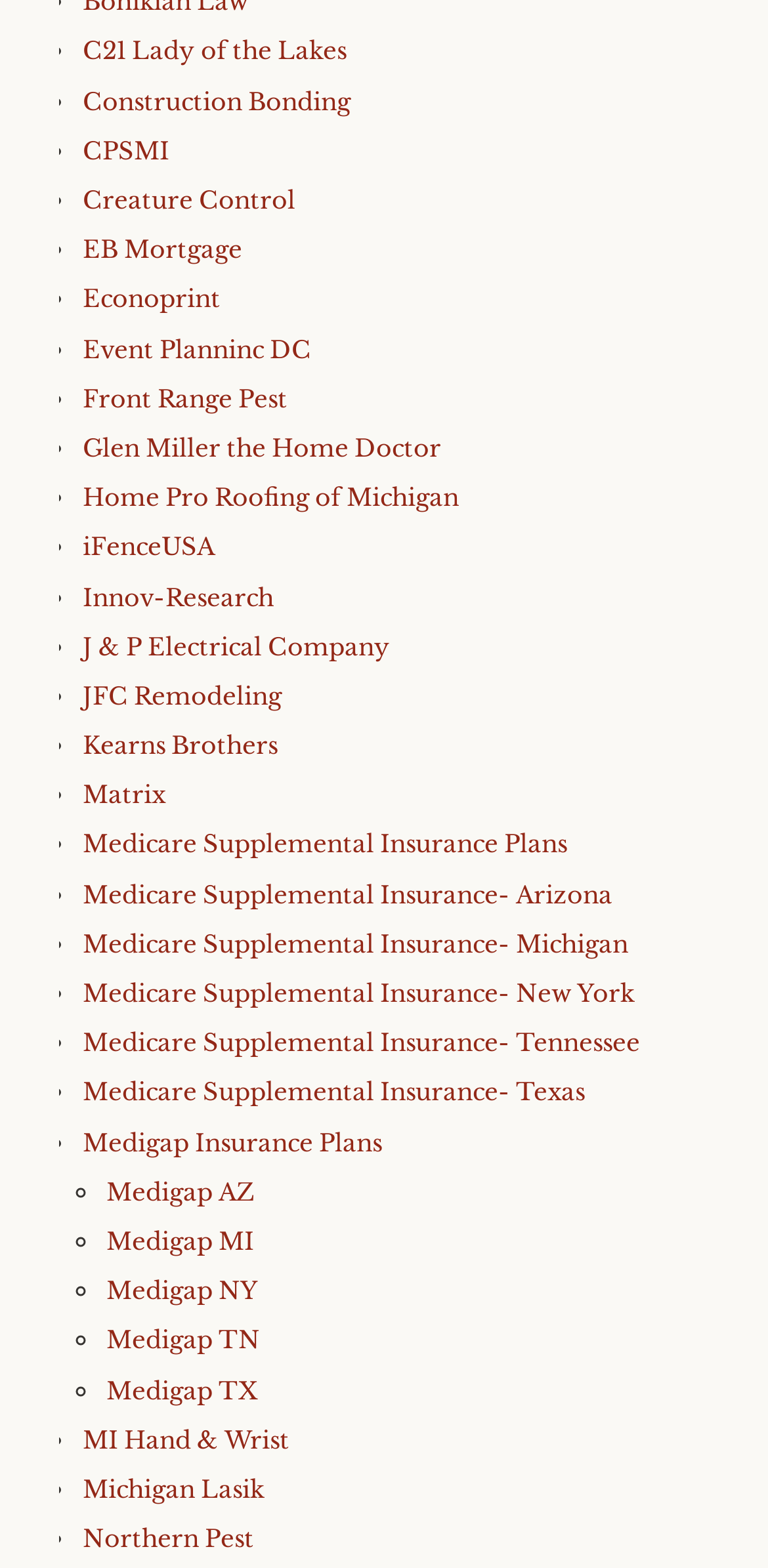Calculate the bounding box coordinates of the UI element given the description: "CPSMI".

[0.108, 0.086, 0.221, 0.105]